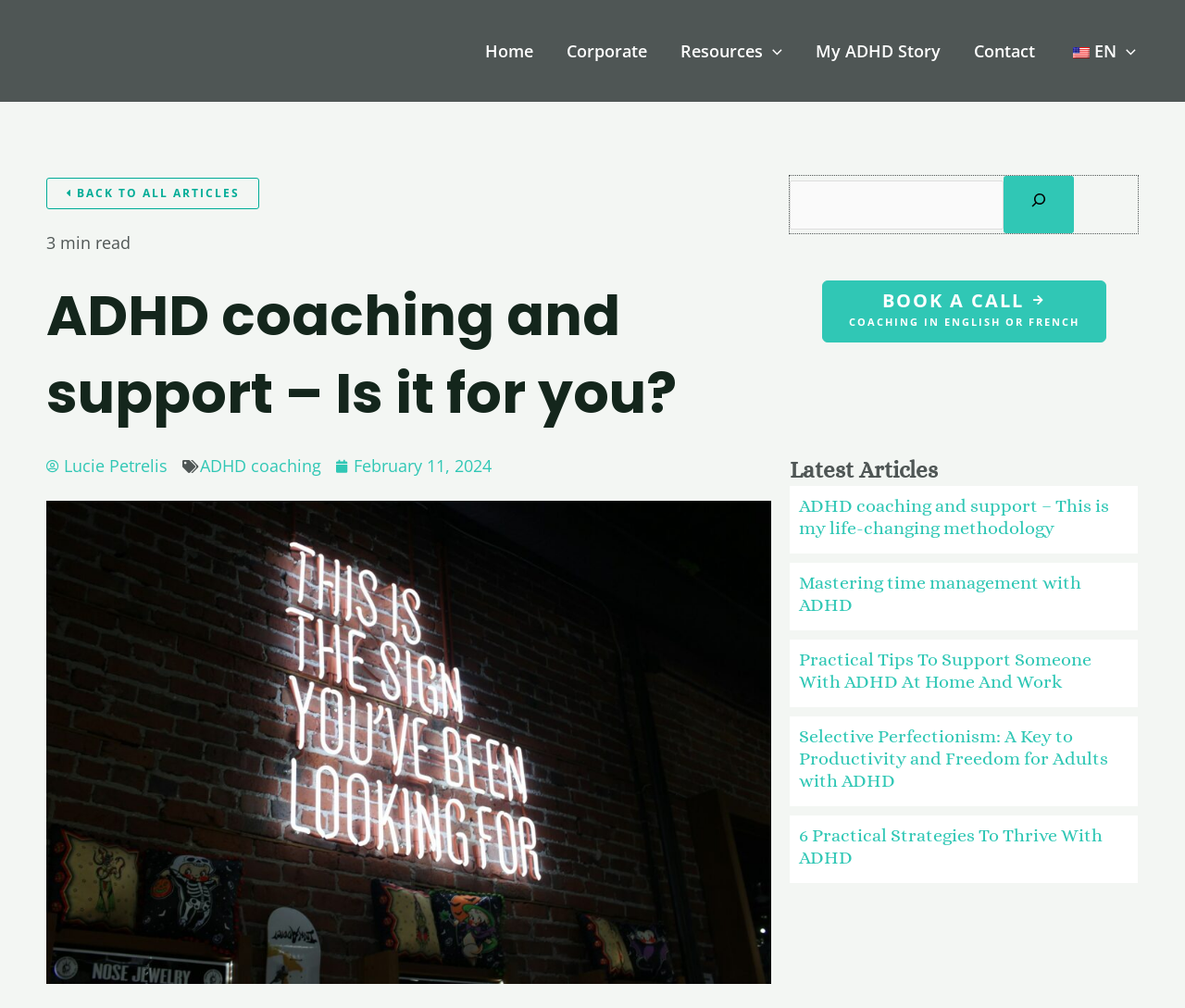Find the bounding box coordinates for the area that should be clicked to accomplish the instruction: "Book a call for coaching in English or French".

[0.693, 0.278, 0.933, 0.34]